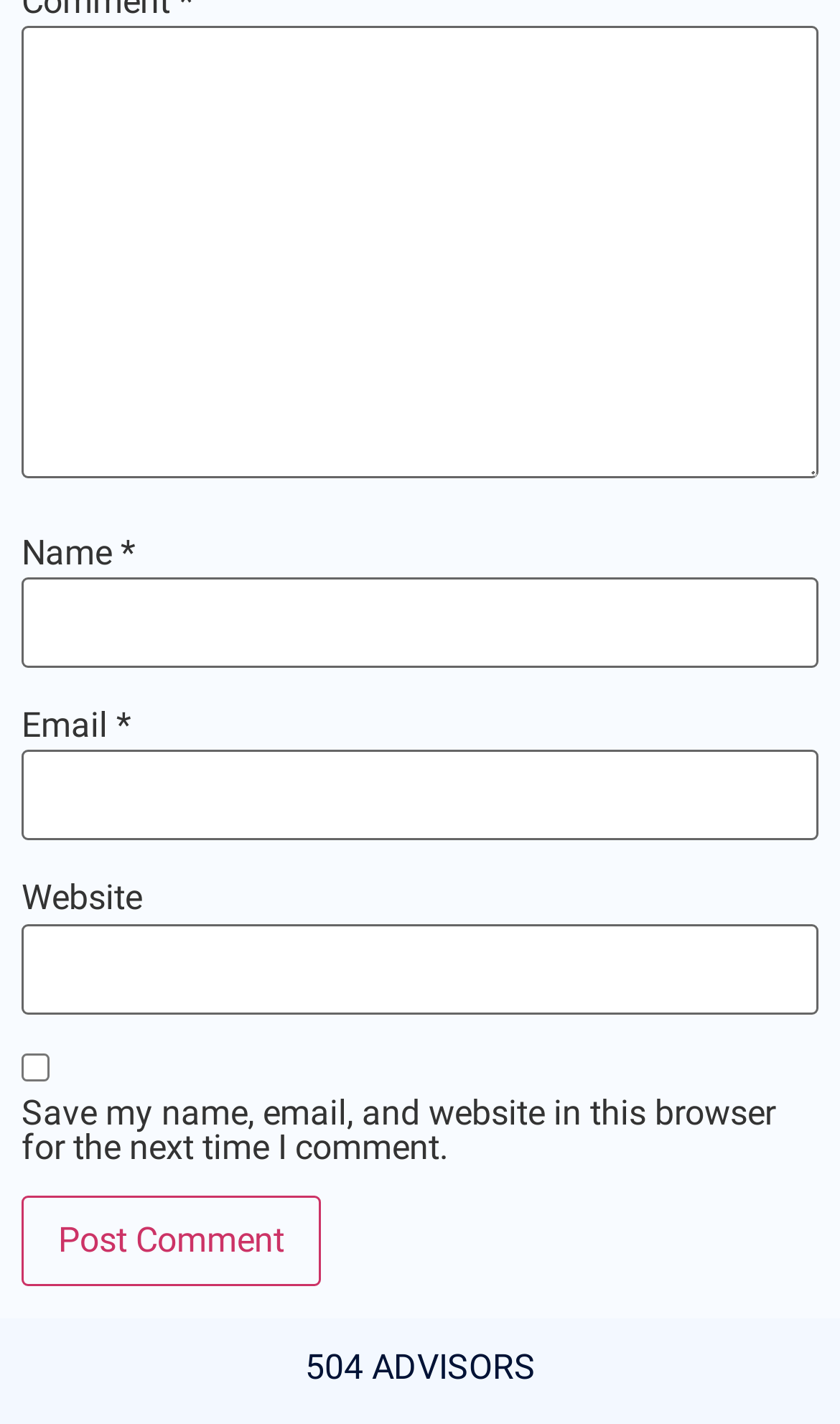Using the information in the image, give a detailed answer to the following question: What is the purpose of the 'Comment' textbox?

The 'Comment' textbox is the first input field on the webpage, and it is required. Its purpose is to allow users to enter their comments, which suggests that the webpage is a blog or a forum where users can engage in discussions.